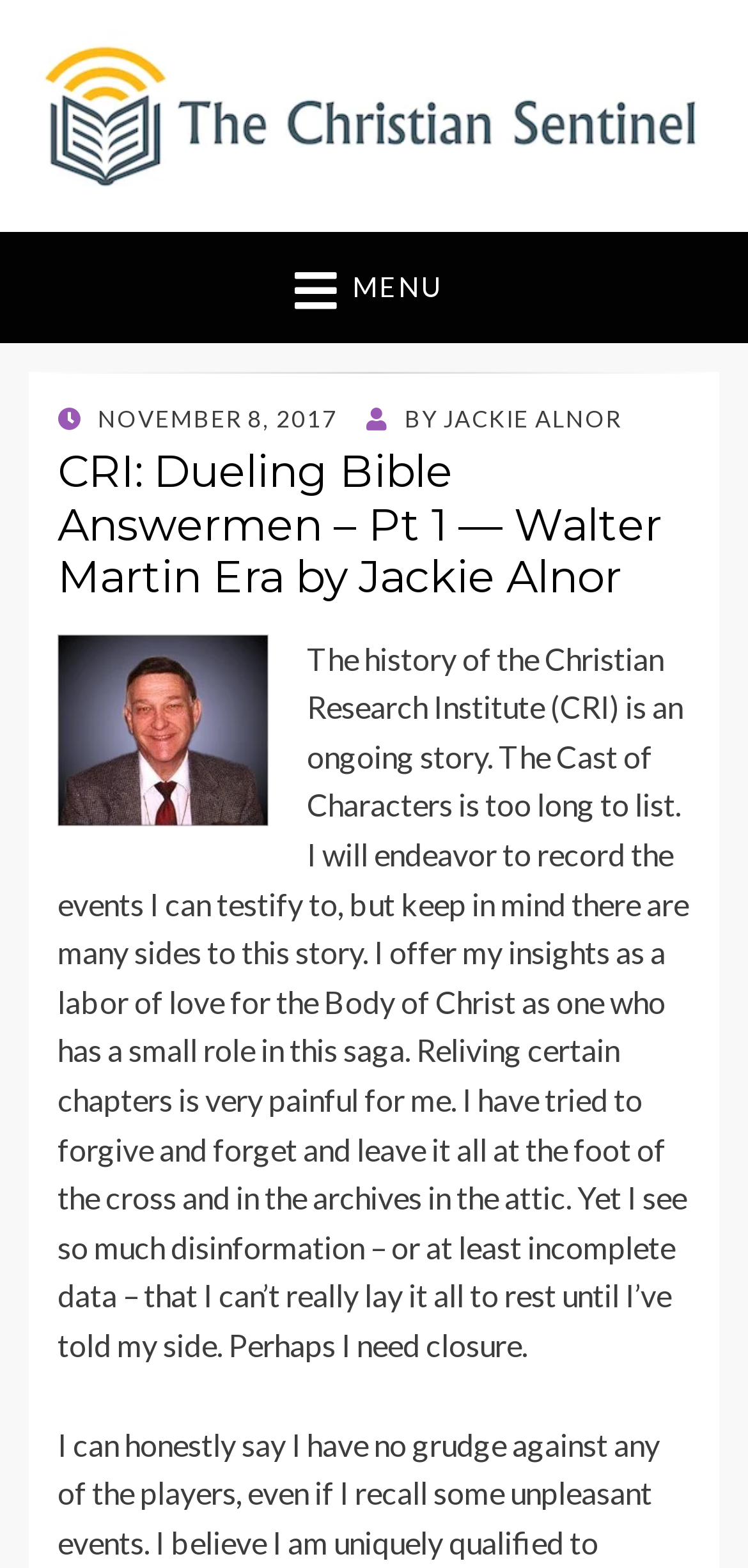Describe every aspect of the webpage comprehensively.

The webpage is about the Christian Research Institute (CRI) and its history, specifically focusing on the Walter Martin Era. At the top left of the page, there is a link to "The Christian Sentinel" accompanied by an image with the same name. Below this, there is a static text "Where Faith Meets Investigative Reporting". 

On the top right, there is a menu link represented by an icon, which is followed by a series of links and text. The first link is "NOVEMBER 8, 2017", which is accompanied by a time element. Next to it, there is a "BY" label, followed by a link to the author "JACKIE ALNOR". 

Below this section, there is a heading that spans almost the entire width of the page, which reads "CRI: Dueling Bible Answermen – Pt 1 — Walter Martin Era by Jackie Alnor". 

The main content of the page is a long paragraph of text that discusses the history of CRI, the author's role in it, and their motivation for sharing their side of the story. The text is positioned below the heading and occupies most of the page's vertical space.